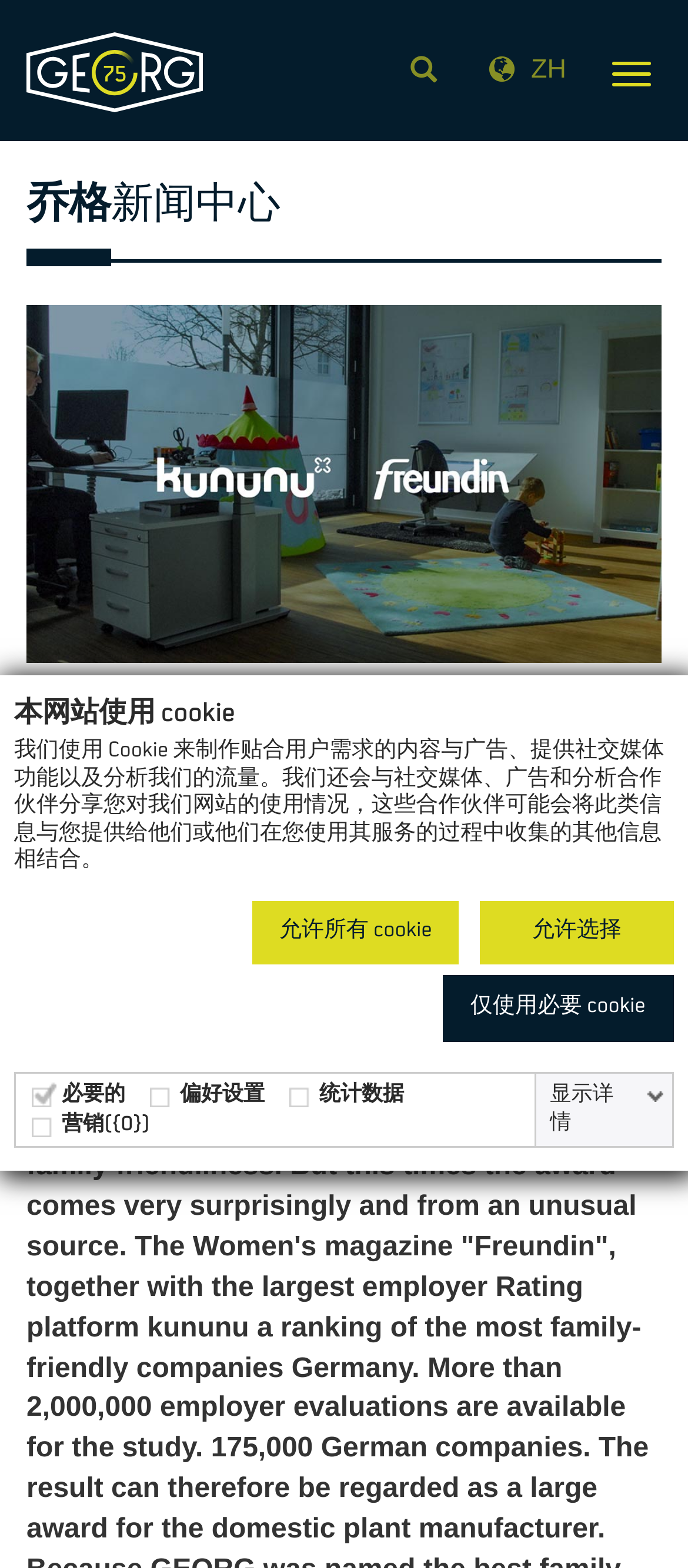Can you find the bounding box coordinates for the element to click on to achieve the instruction: "Read news center"?

[0.038, 0.112, 0.962, 0.168]